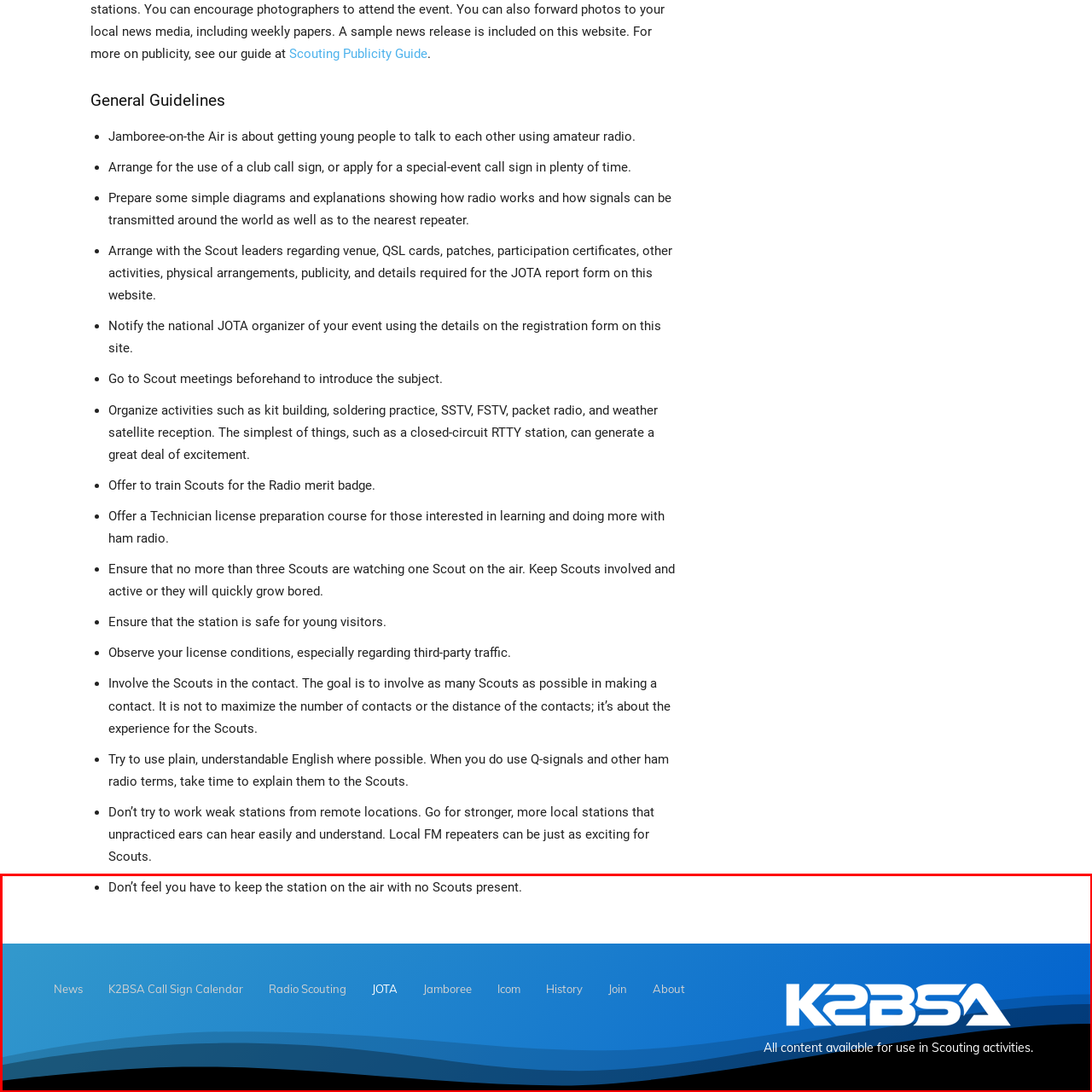Carefully inspect the area of the image highlighted by the red box and deliver a detailed response to the question below, based on your observations: What is the key message highlighted on the webpage?

The webpage emphasizes the importance of community engagement during radio communication activities, particularly with Scouts, and highlights the message 'Don't feel you have to keep the station on the air with no Scouts present', suggesting the value of active participation in these events.